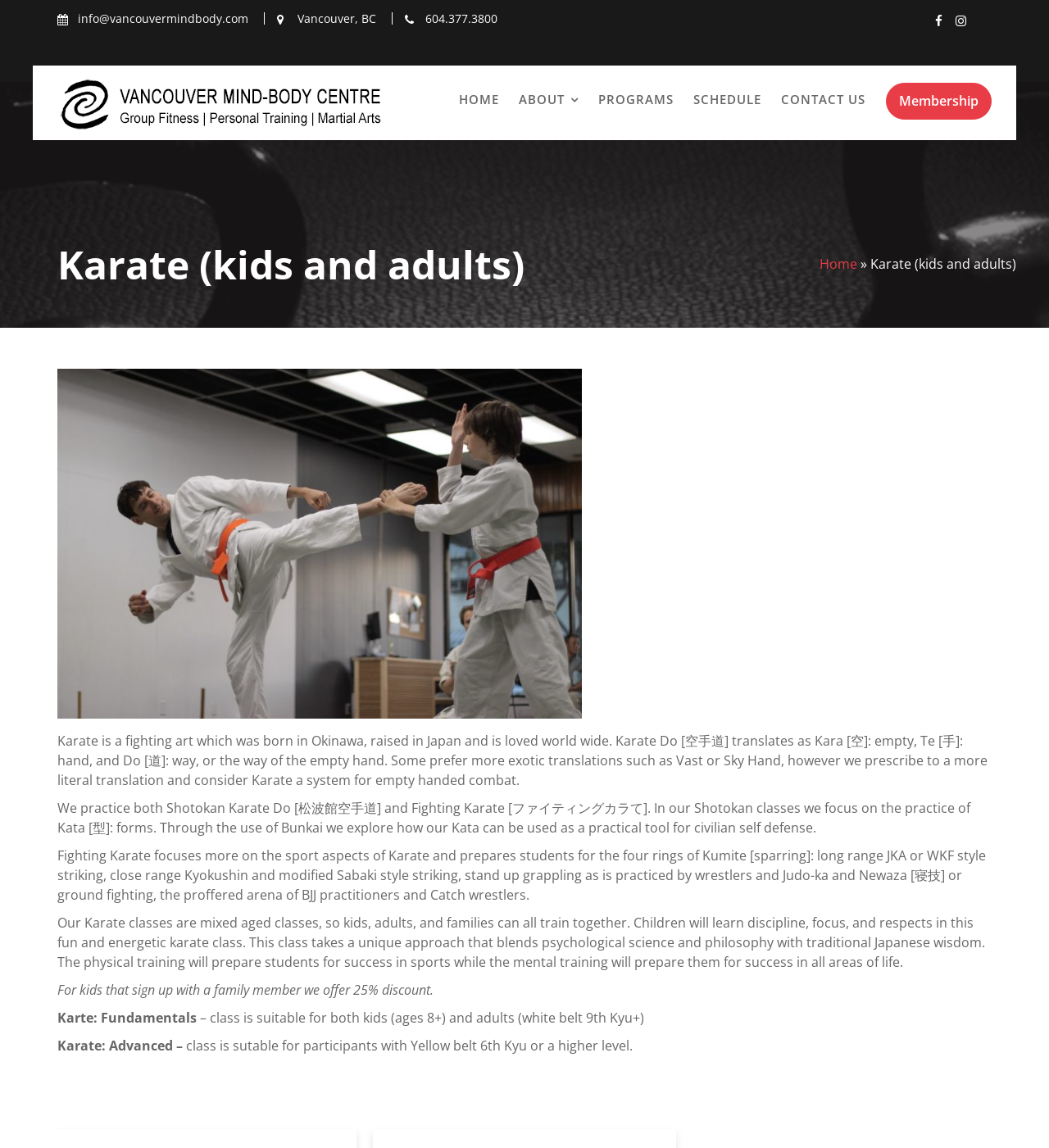Please specify the bounding box coordinates of the region to click in order to perform the following instruction: "Click the 'Membership' link".

[0.845, 0.072, 0.945, 0.104]